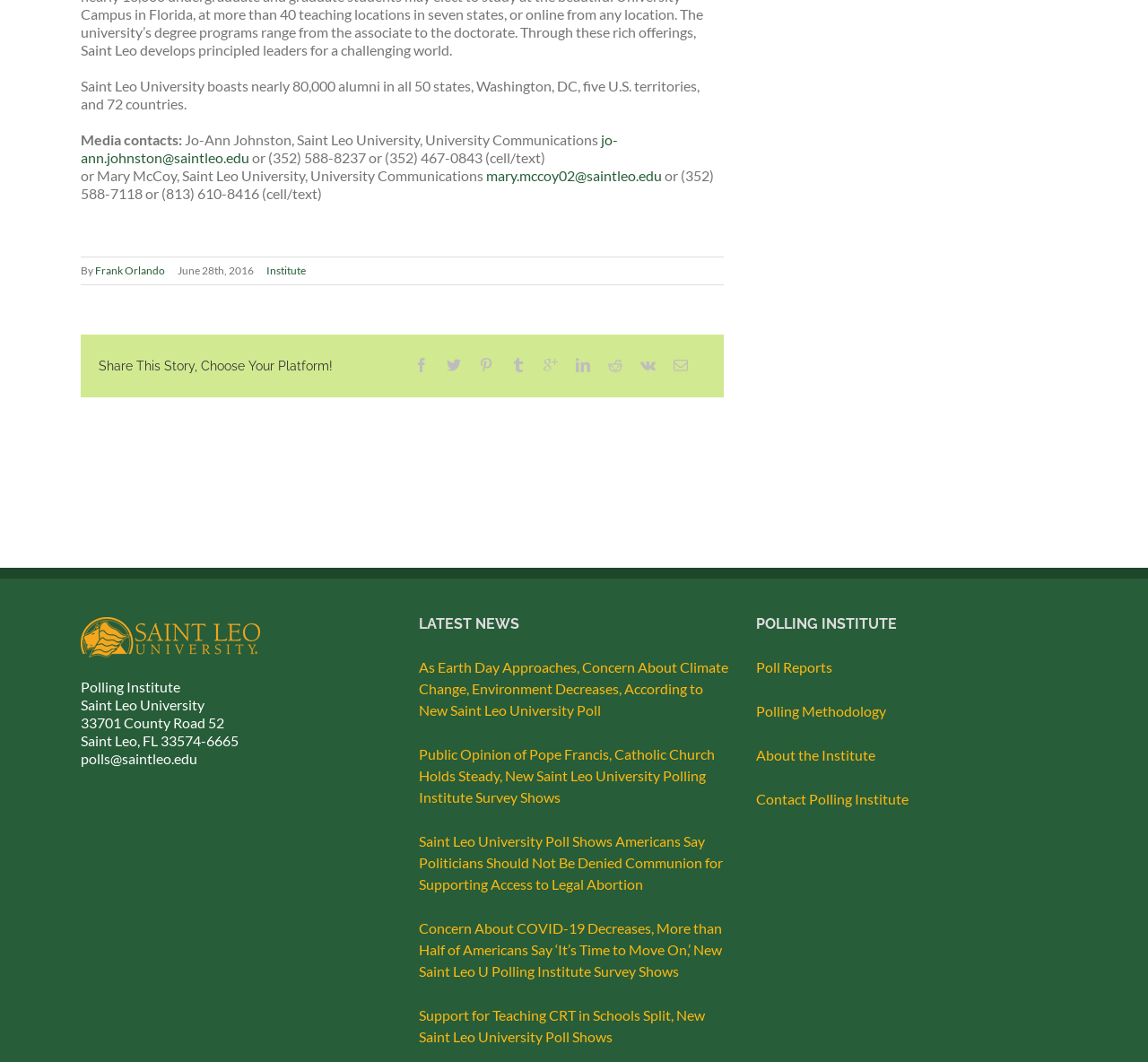Please identify the bounding box coordinates for the region that you need to click to follow this instruction: "Read the poll report".

[0.659, 0.618, 0.93, 0.649]